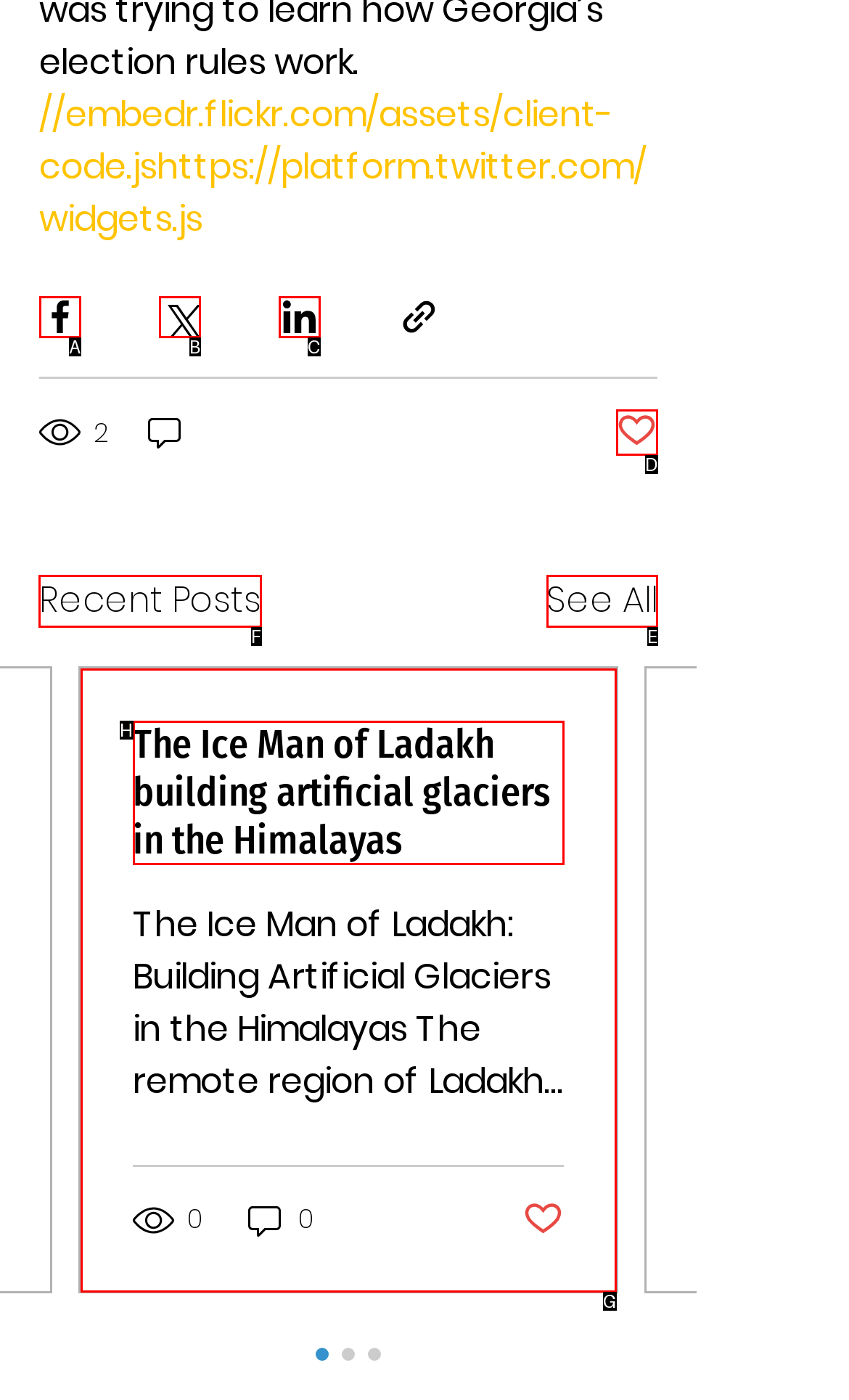Identify the correct UI element to click for the following task: View recent posts Choose the option's letter based on the given choices.

F